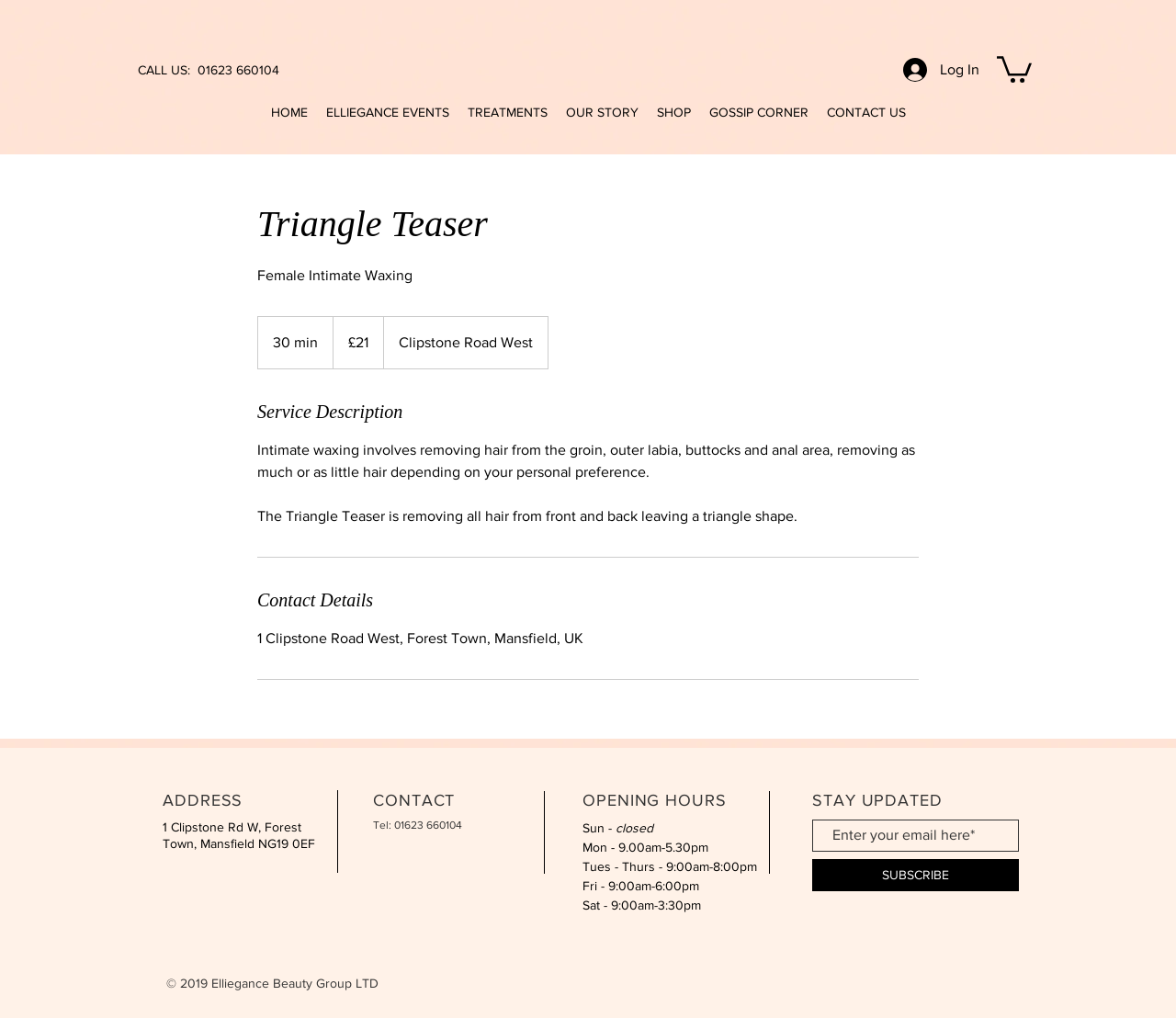What is the price of the Triangle Teaser treatment?
Provide a well-explained and detailed answer to the question.

I found the price by looking at the details of the Triangle Teaser treatment, where it says '21 British pounds'.